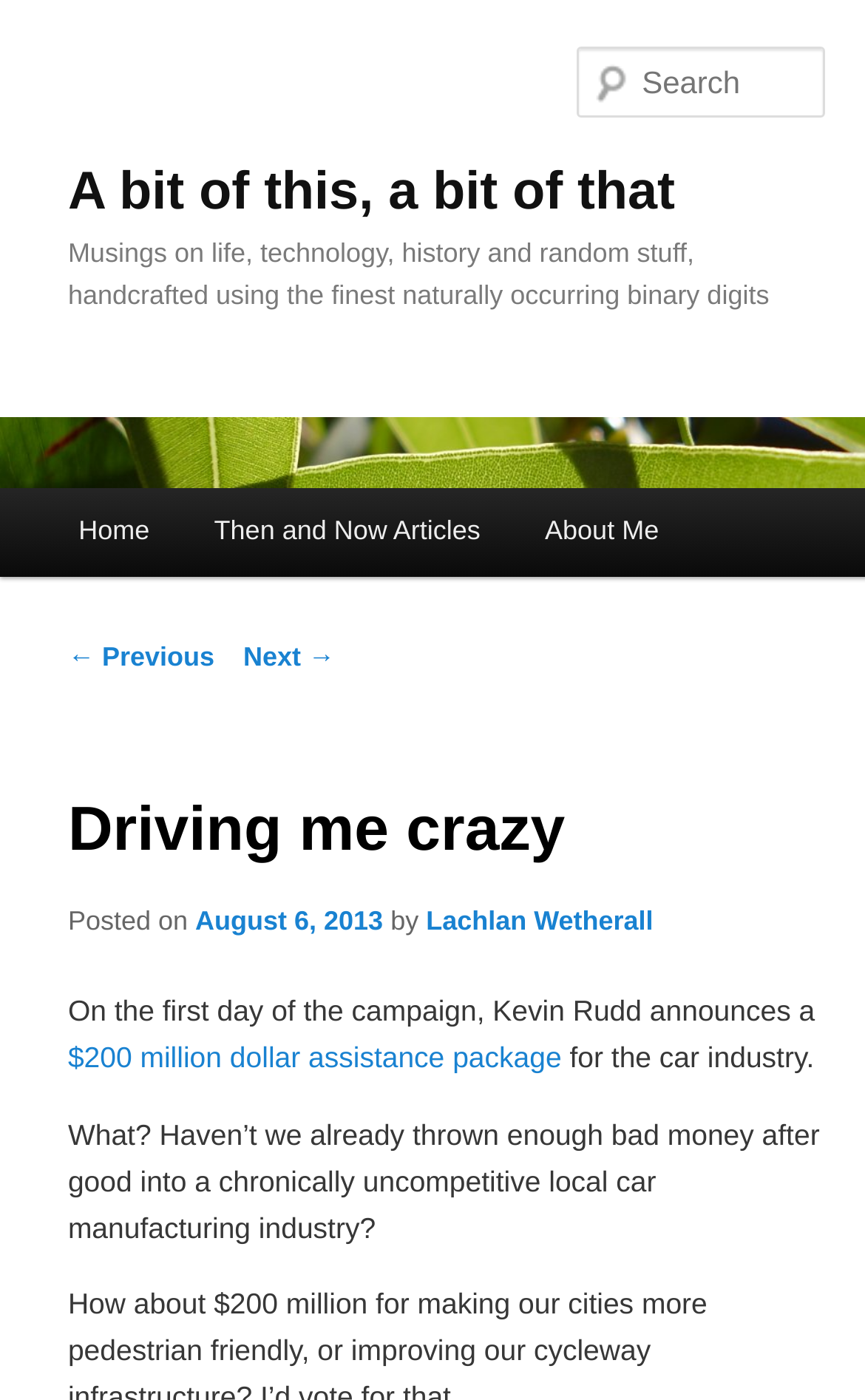Provide the bounding box coordinates of the HTML element described by the text: "August 6, 2013". The coordinates should be in the format [left, top, right, bottom] with values between 0 and 1.

[0.226, 0.647, 0.443, 0.669]